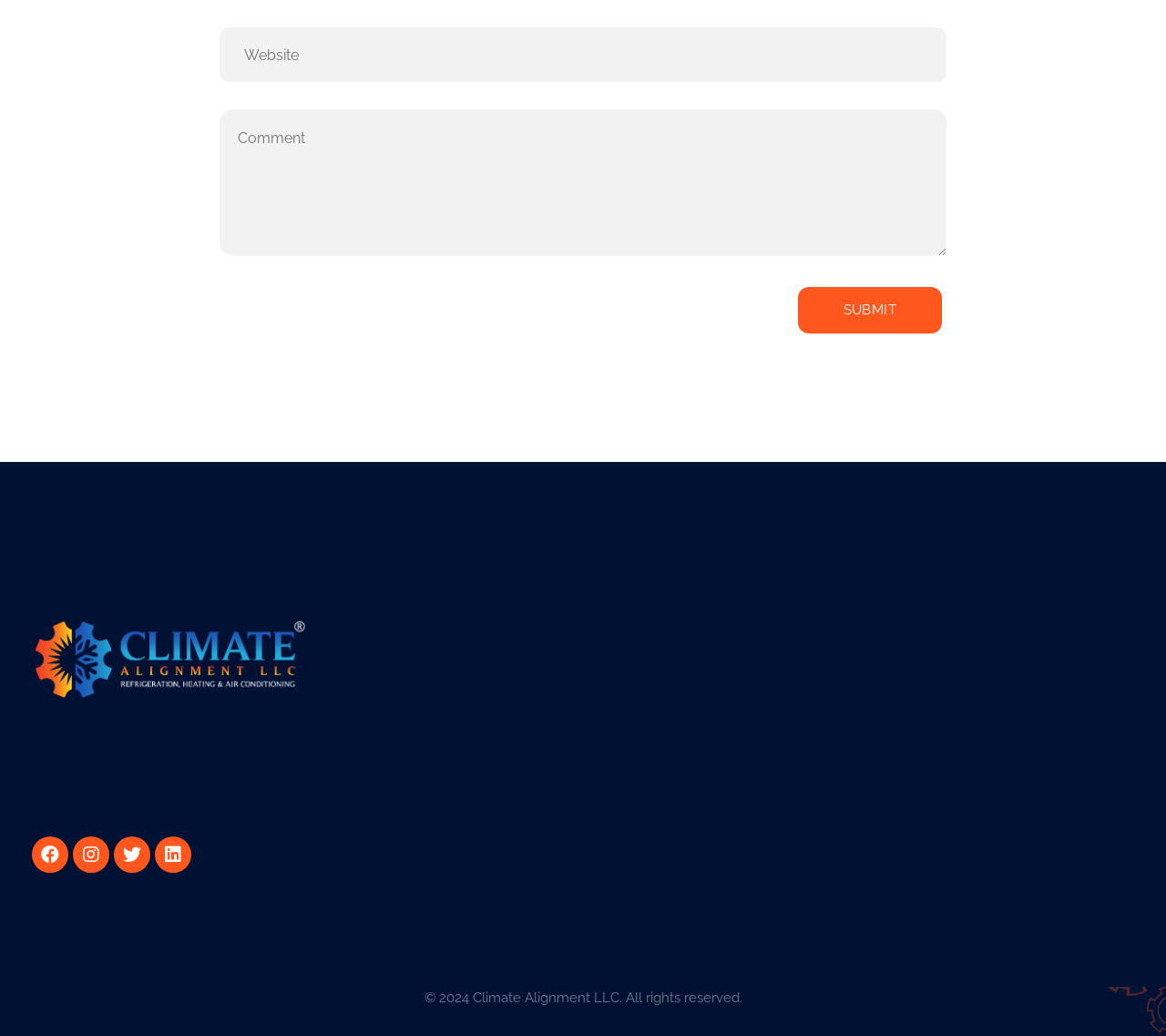What is the company's social media presence?
Give a detailed and exhaustive answer to the question.

I found the company's social media presence by looking at the link element 'Facebook ' which is located at the top of the webpage, indicating that the company has a Facebook page.